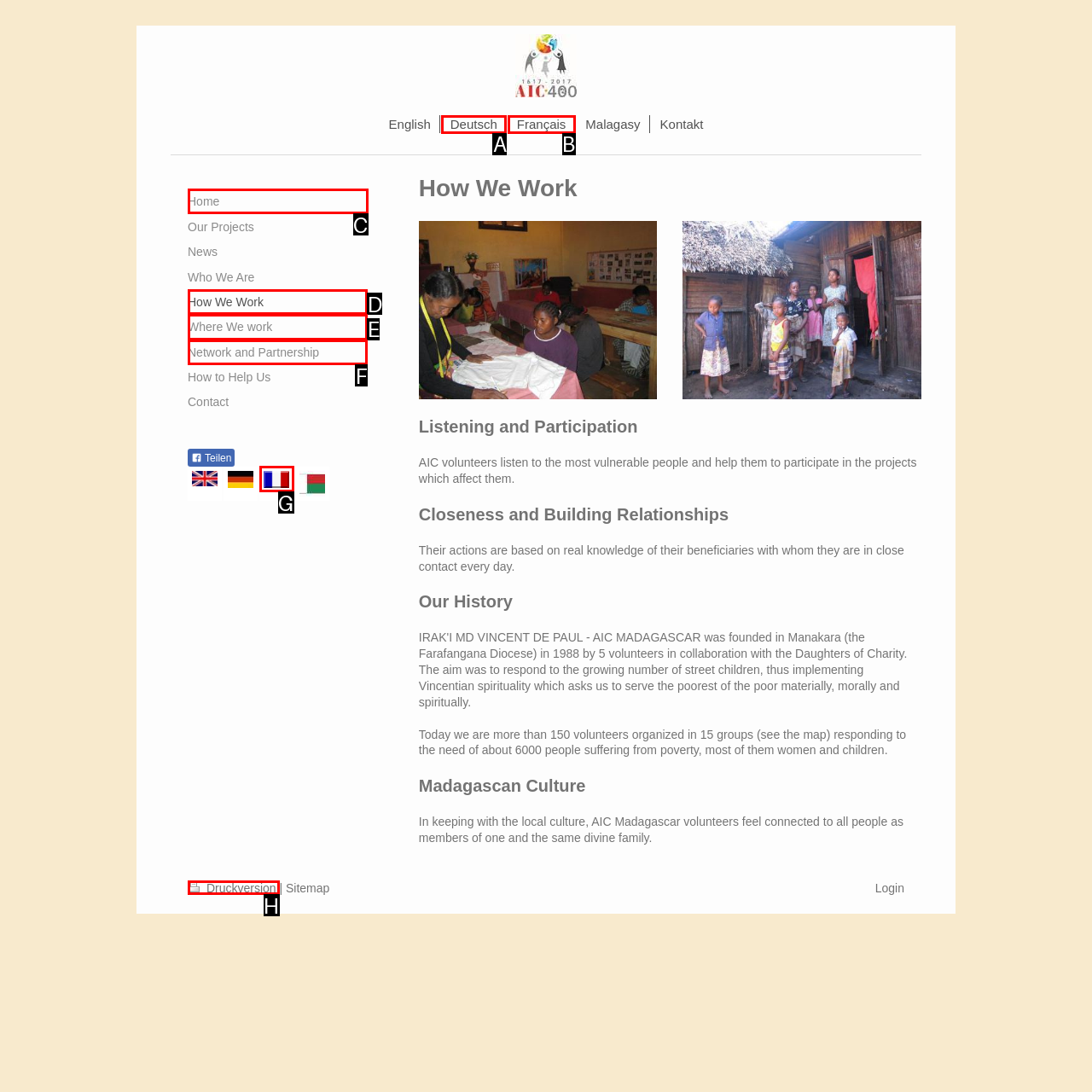Tell me the letter of the correct UI element to click for this instruction: Go to the home page. Answer with the letter only.

C